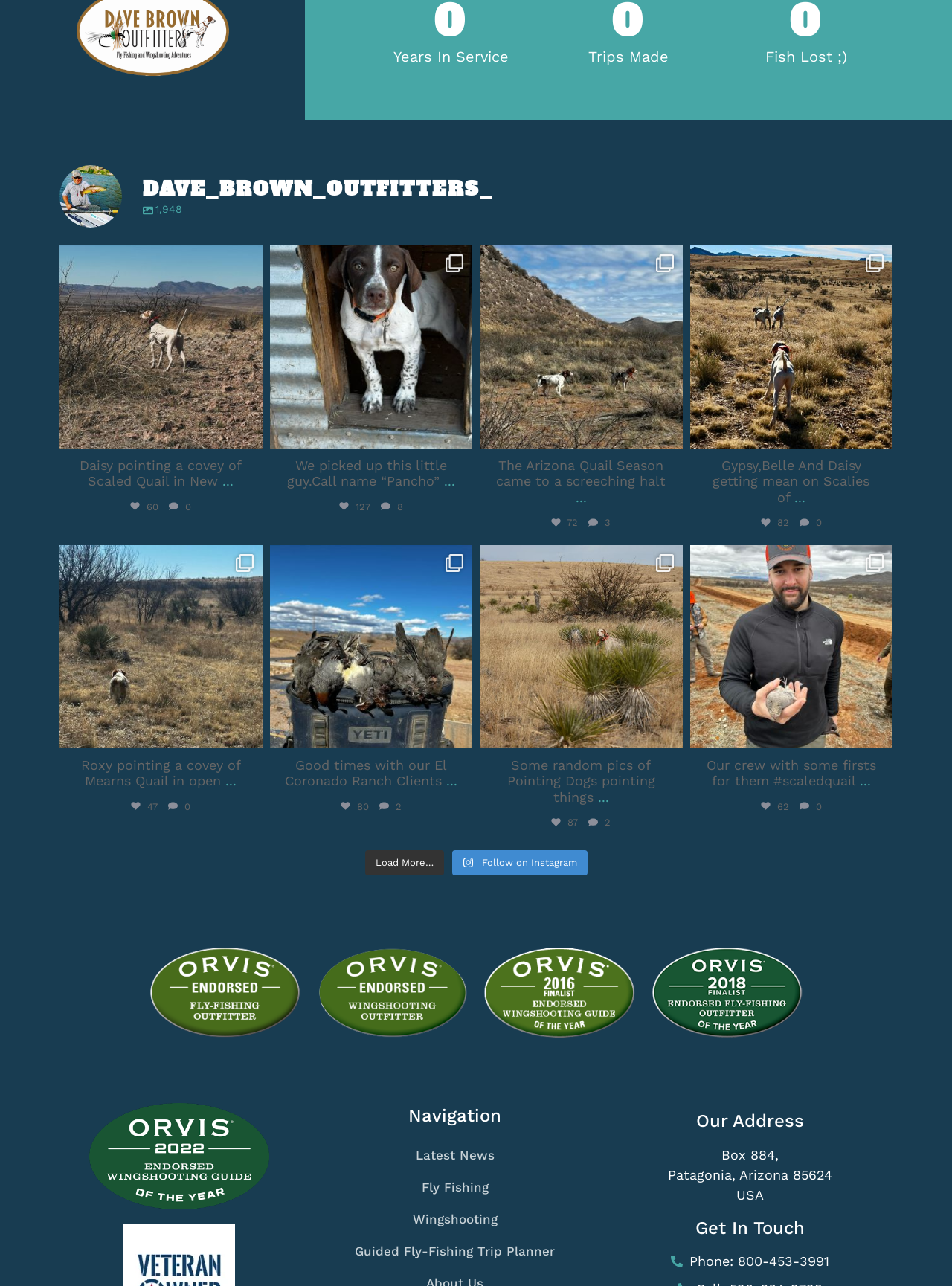Determine the bounding box coordinates of the target area to click to execute the following instruction: "Load more posts."

[0.383, 0.661, 0.466, 0.681]